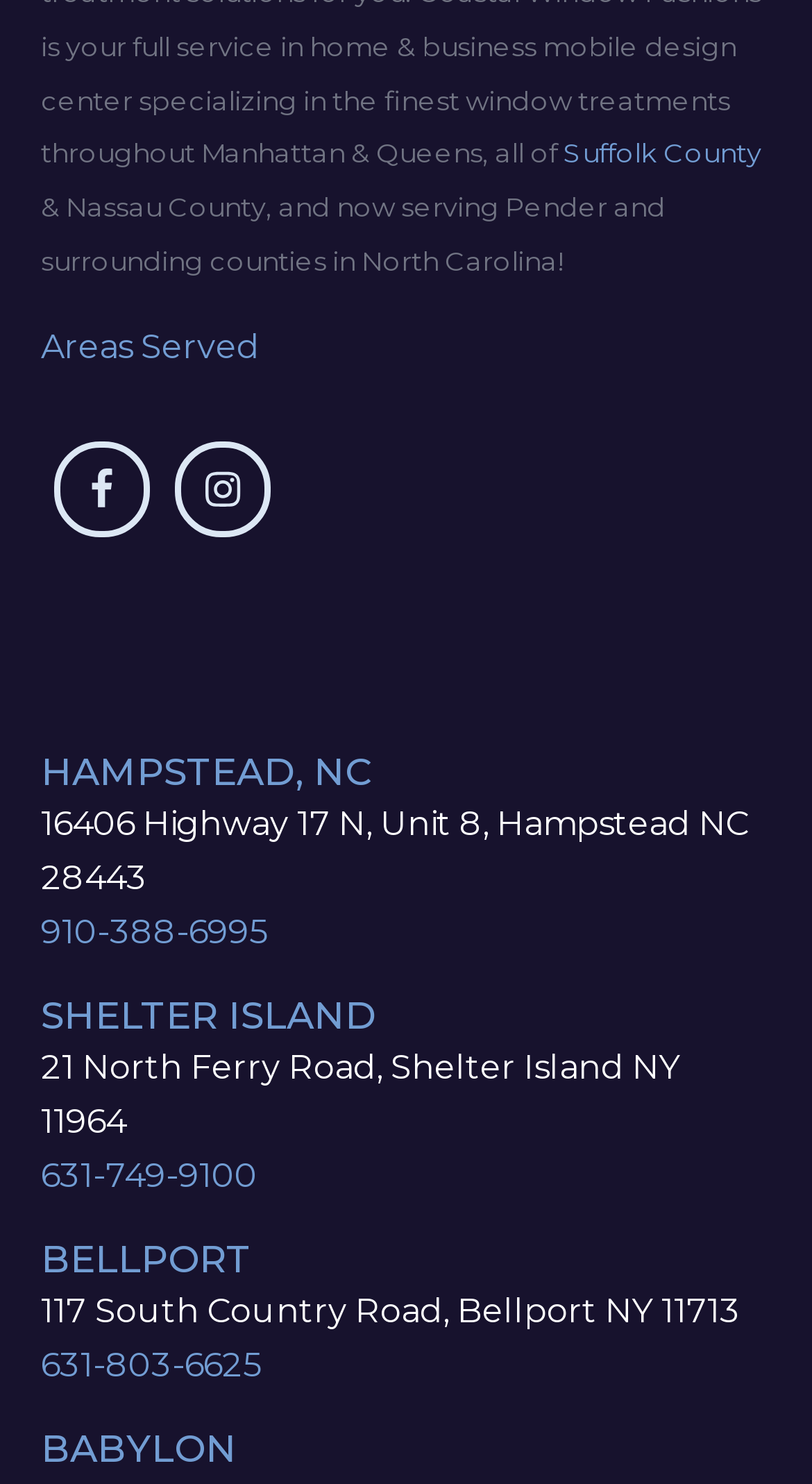Calculate the bounding box coordinates for the UI element based on the following description: "Areas Served". Ensure the coordinates are four float numbers between 0 and 1, i.e., [left, top, right, bottom].

[0.05, 0.22, 0.319, 0.247]